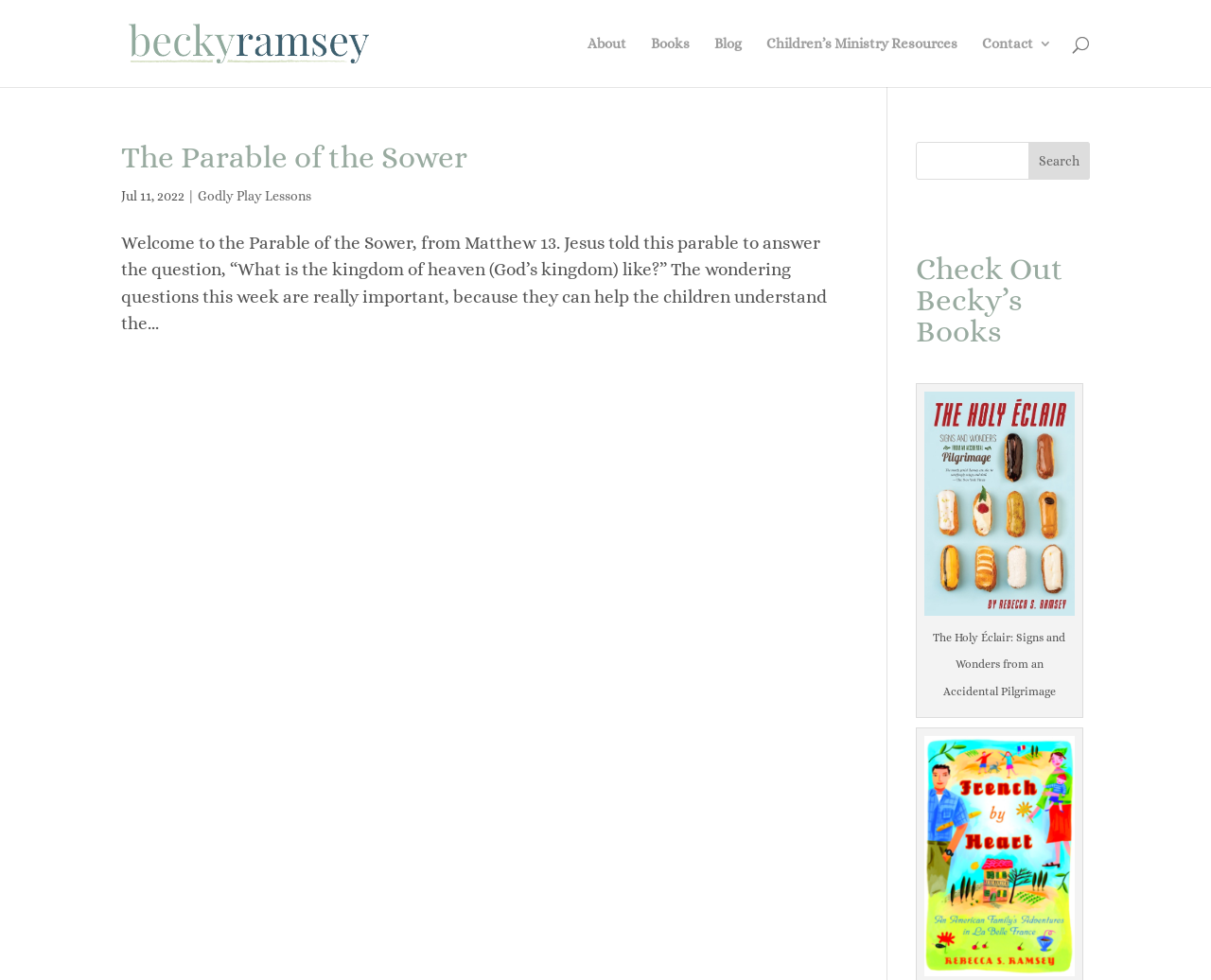What is the title of the parable discussed on this page?
Please answer the question with as much detail and depth as you can.

I determined the answer by looking at the heading element with the text 'The Parable of the Sower' which is a prominent element on the page, indicating that it is the main topic of discussion.